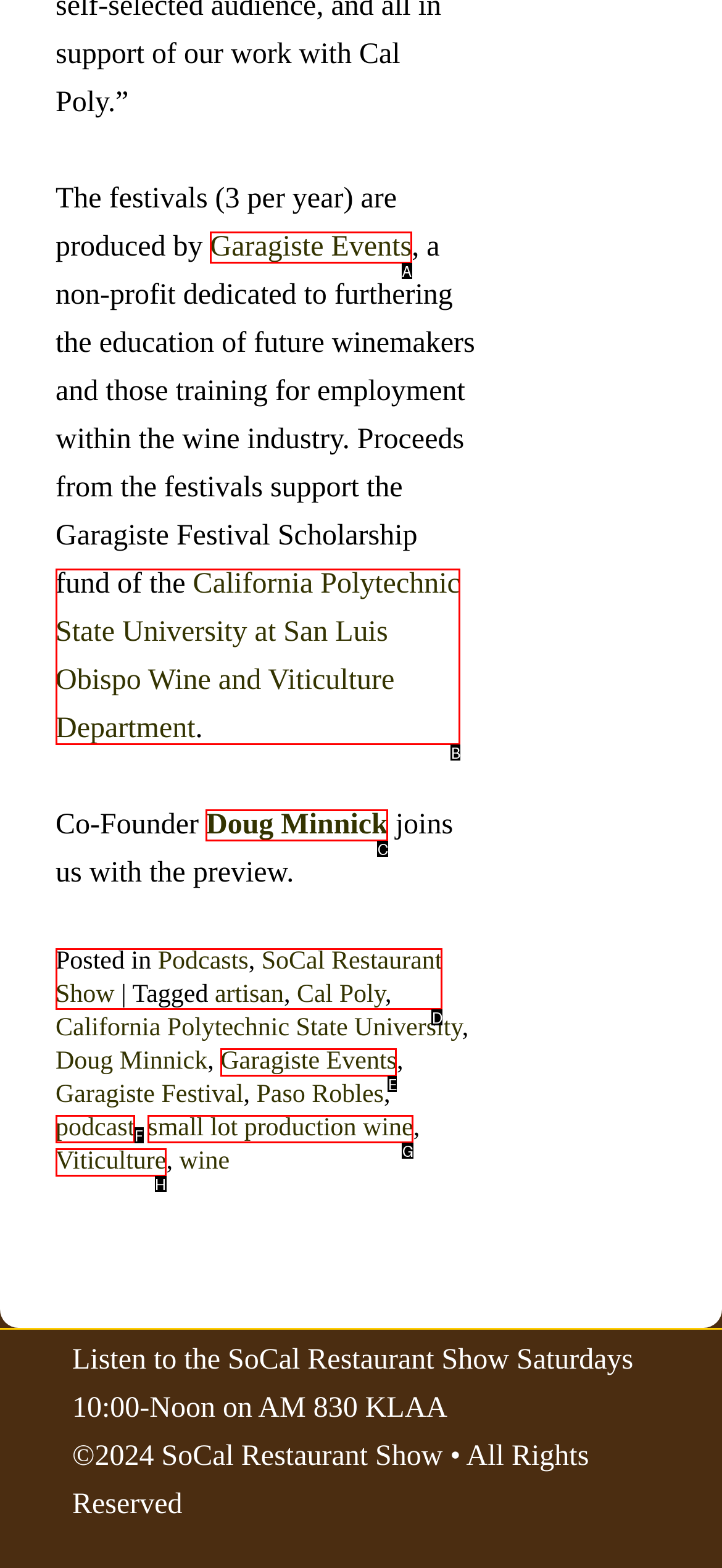Tell me which one HTML element best matches the description: SoCal Restaurant Show
Answer with the option's letter from the given choices directly.

D